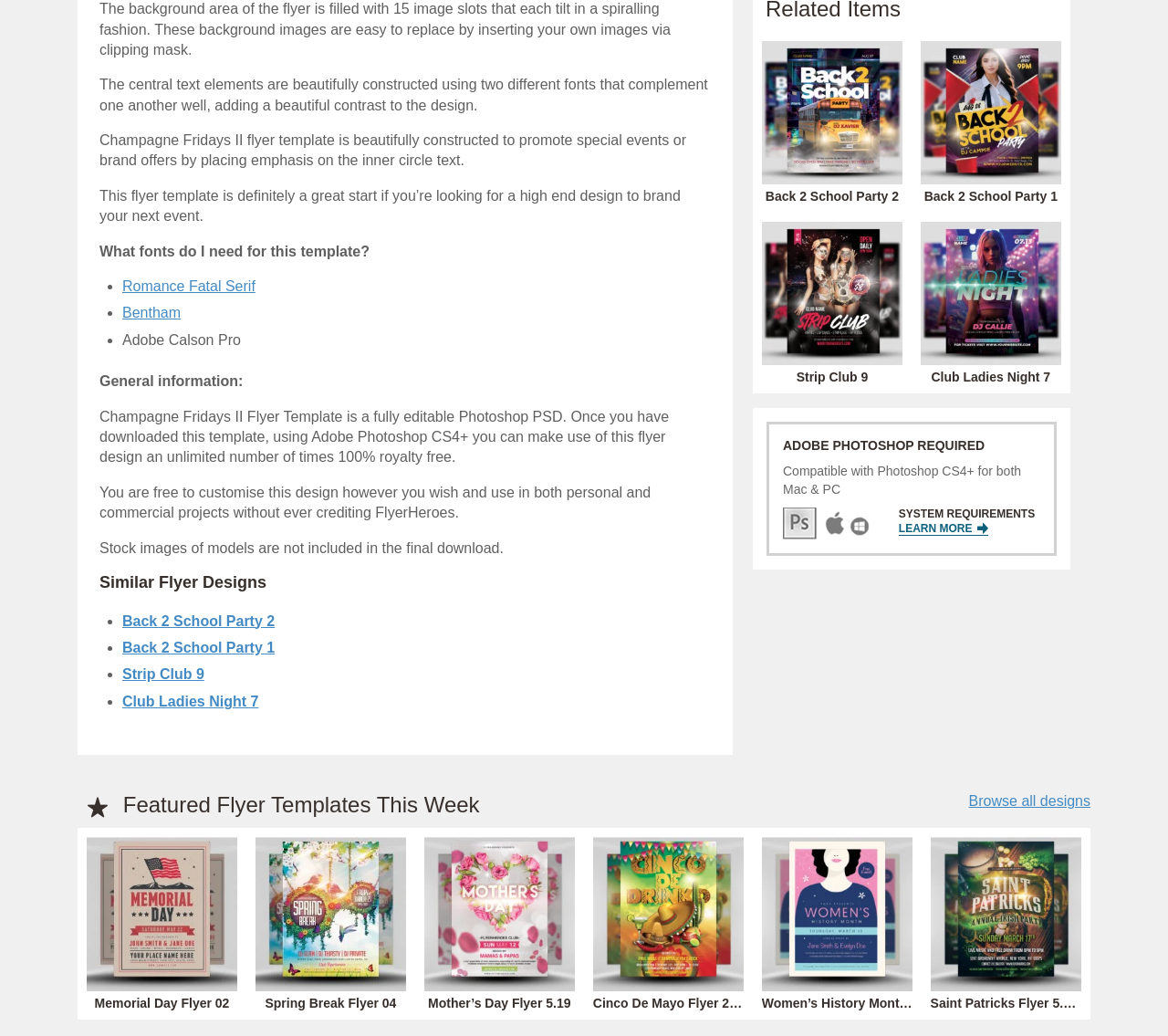Is the template compatible with Photoshop CS3?
Please answer the question as detailed as possible based on the image.

According to the webpage, the template is compatible with Photoshop CS4+ for both Mac and PC, but it does not mention CS3, so it can be inferred that it is not compatible with CS3.